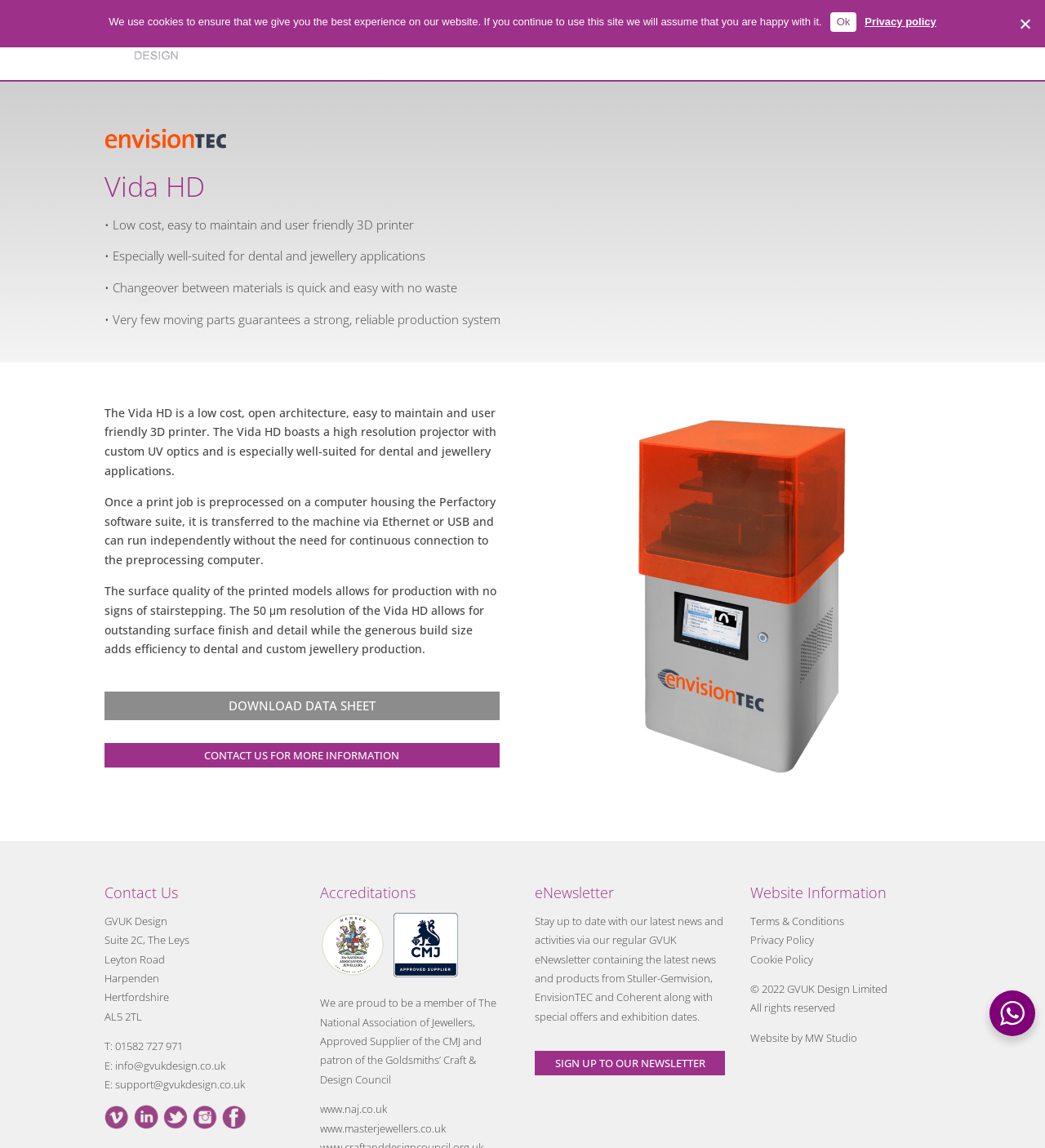Identify the bounding box of the HTML element described as: "DOWNLOAD DATA SHEET".

[0.1, 0.603, 0.478, 0.627]